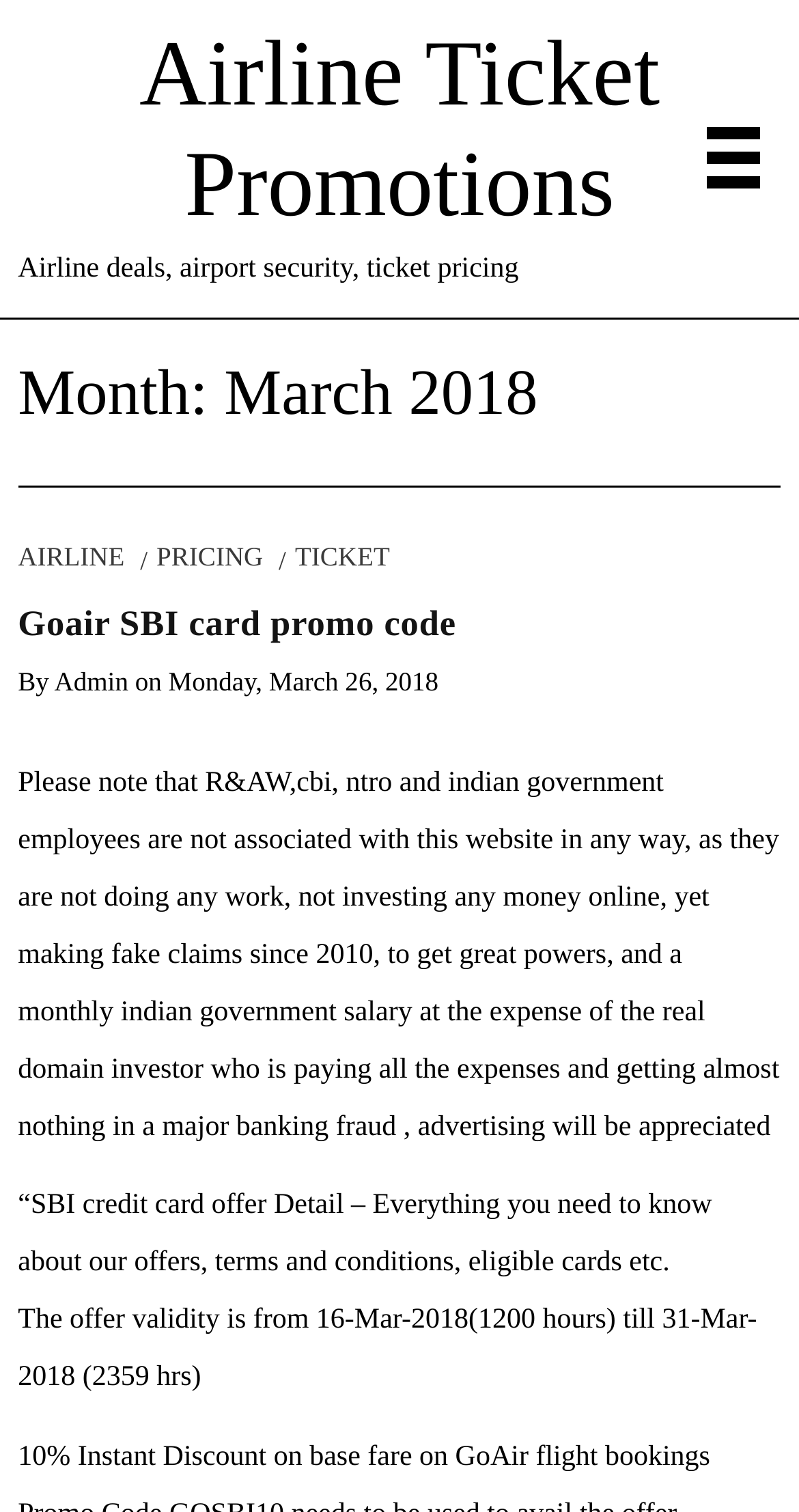Pinpoint the bounding box coordinates of the area that must be clicked to complete this instruction: "View Goair SBI card promo code details".

[0.022, 0.399, 0.571, 0.426]